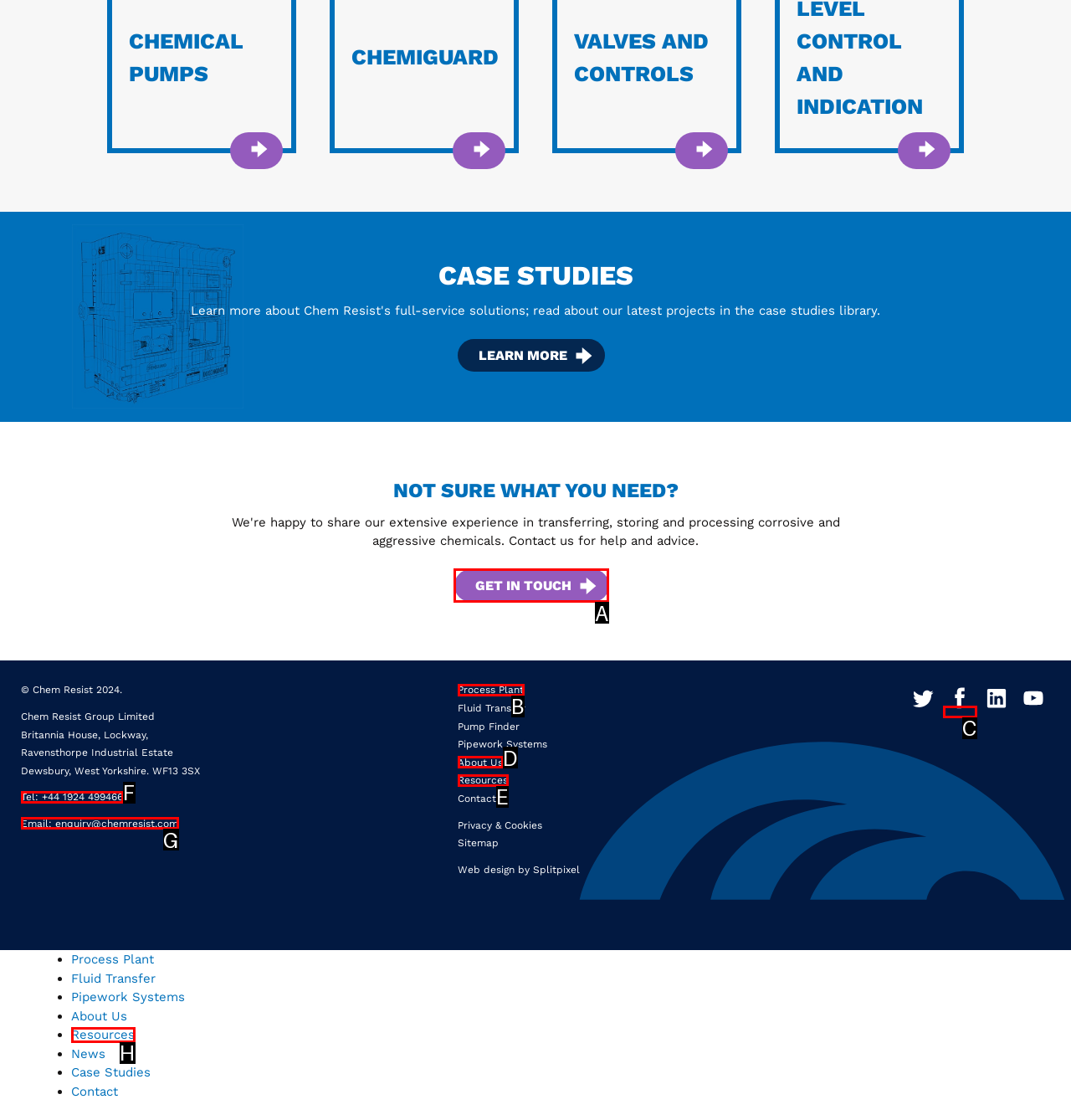Identify the correct choice to execute this task: Get in touch with the company
Respond with the letter corresponding to the right option from the available choices.

A